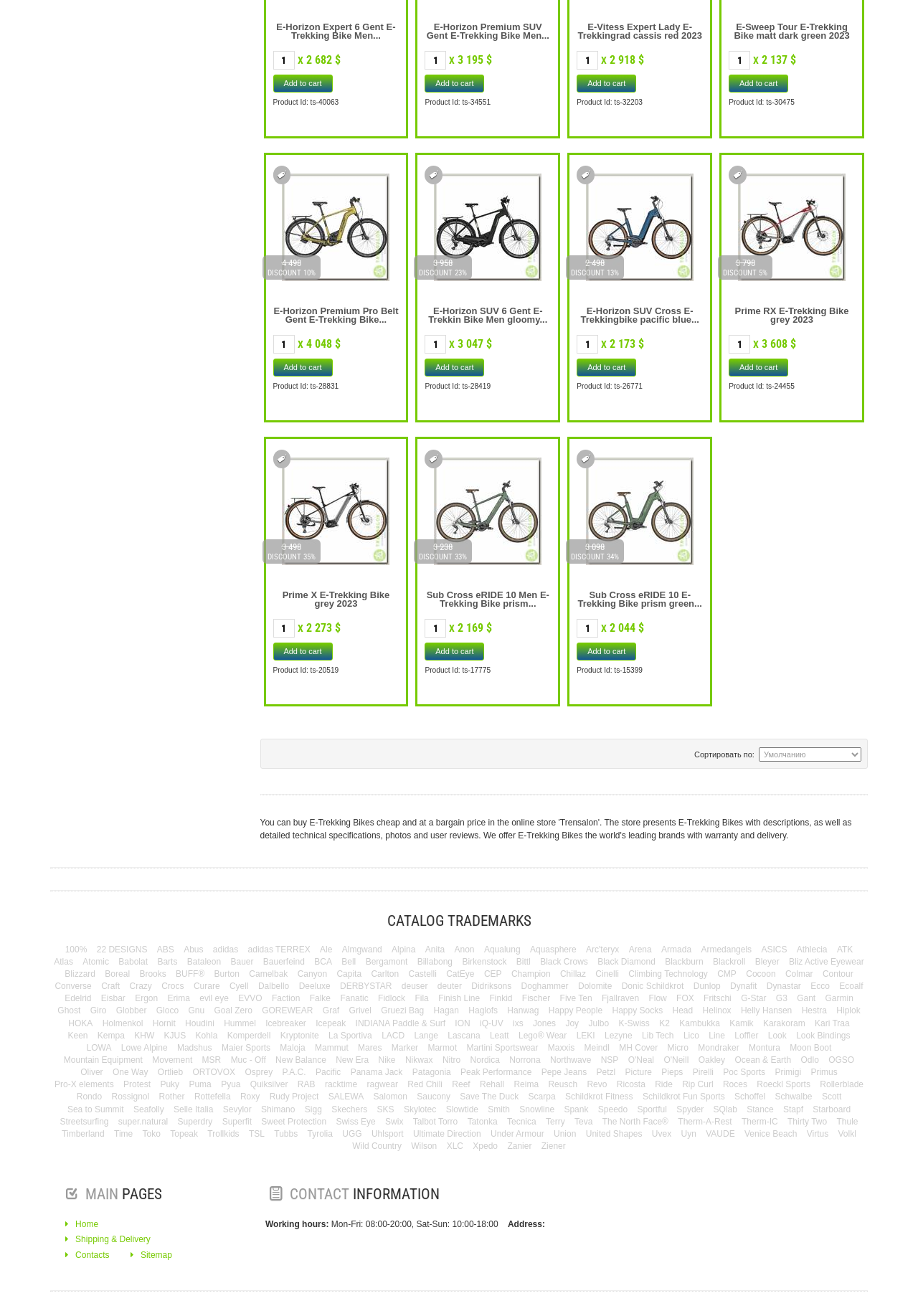What is the product ID of Prime RX E-Trekking Bike grey 2023?
Please provide a comprehensive answer based on the contents of the image.

I found the product ID by looking at the StaticText element with the text 'Product Id: ts-26771' which is located near the product name 'Prime RX E-Trekking Bike grey 2023'.